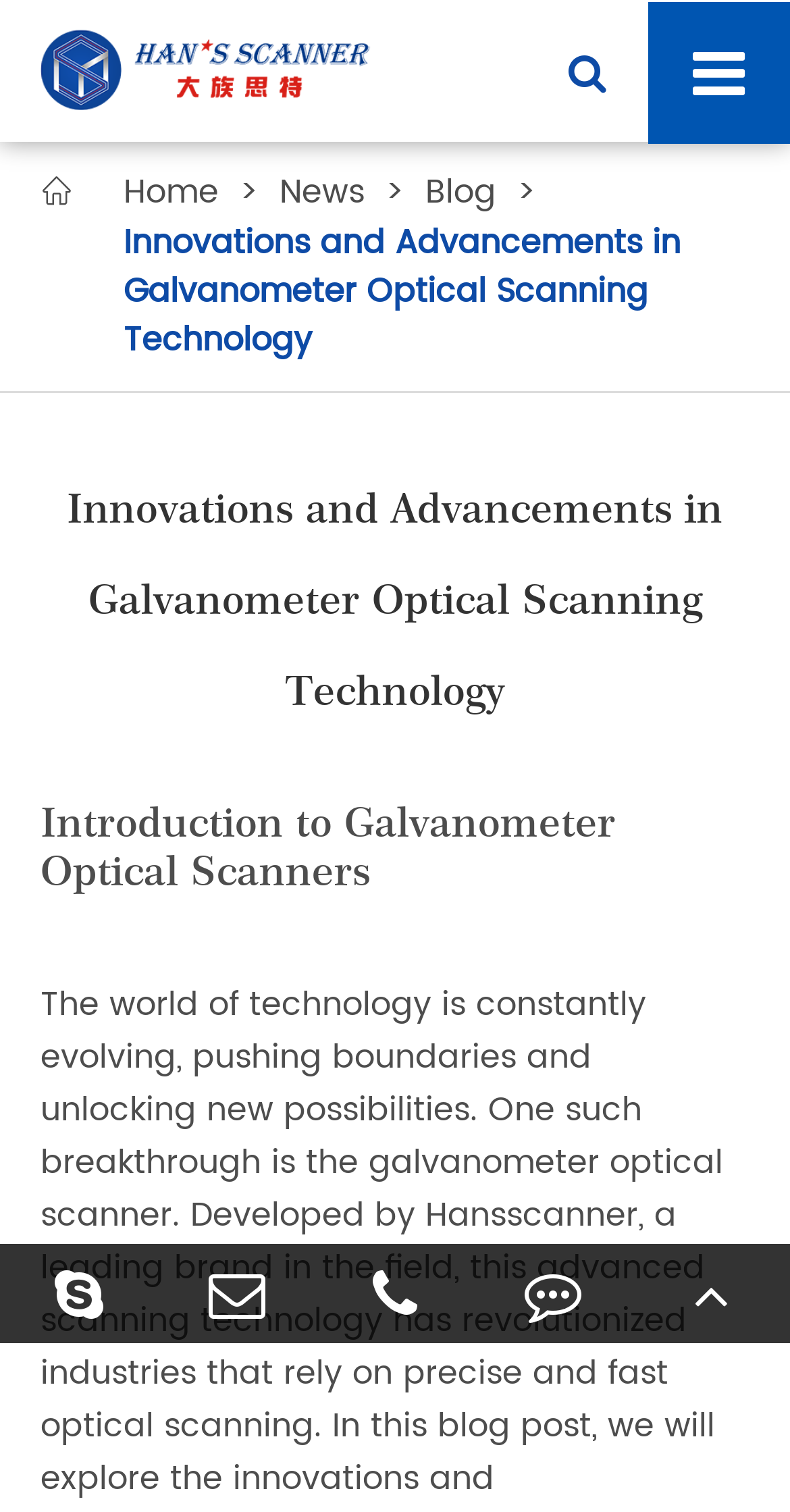From the screenshot, find the bounding box of the UI element matching this description: "title="Feedback"". Supply the bounding box coordinates in the form [left, top, right, bottom], each a float between 0 and 1.

[0.6, 0.823, 0.8, 0.888]